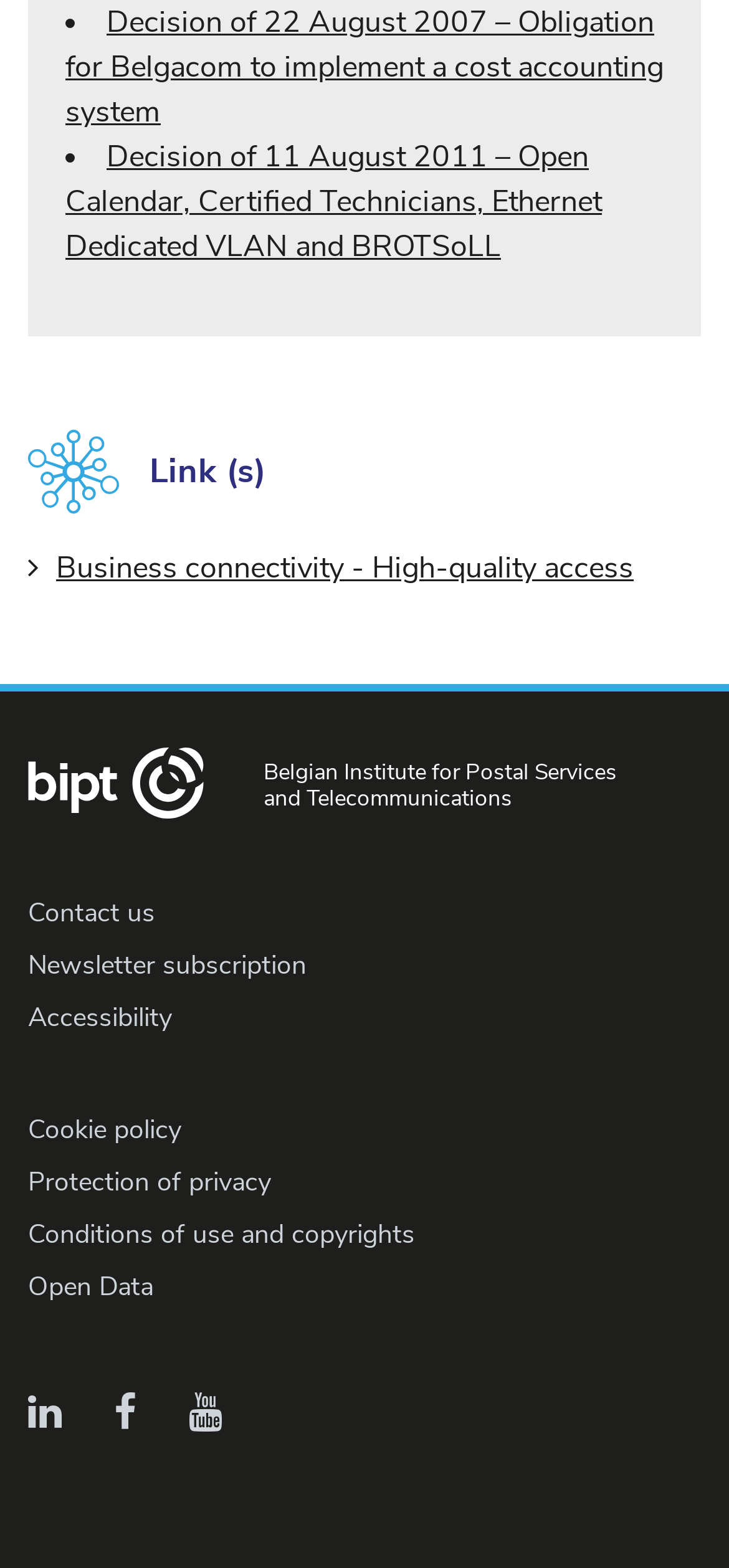Give a concise answer of one word or phrase to the question: 
Is there a contact link?

Yes